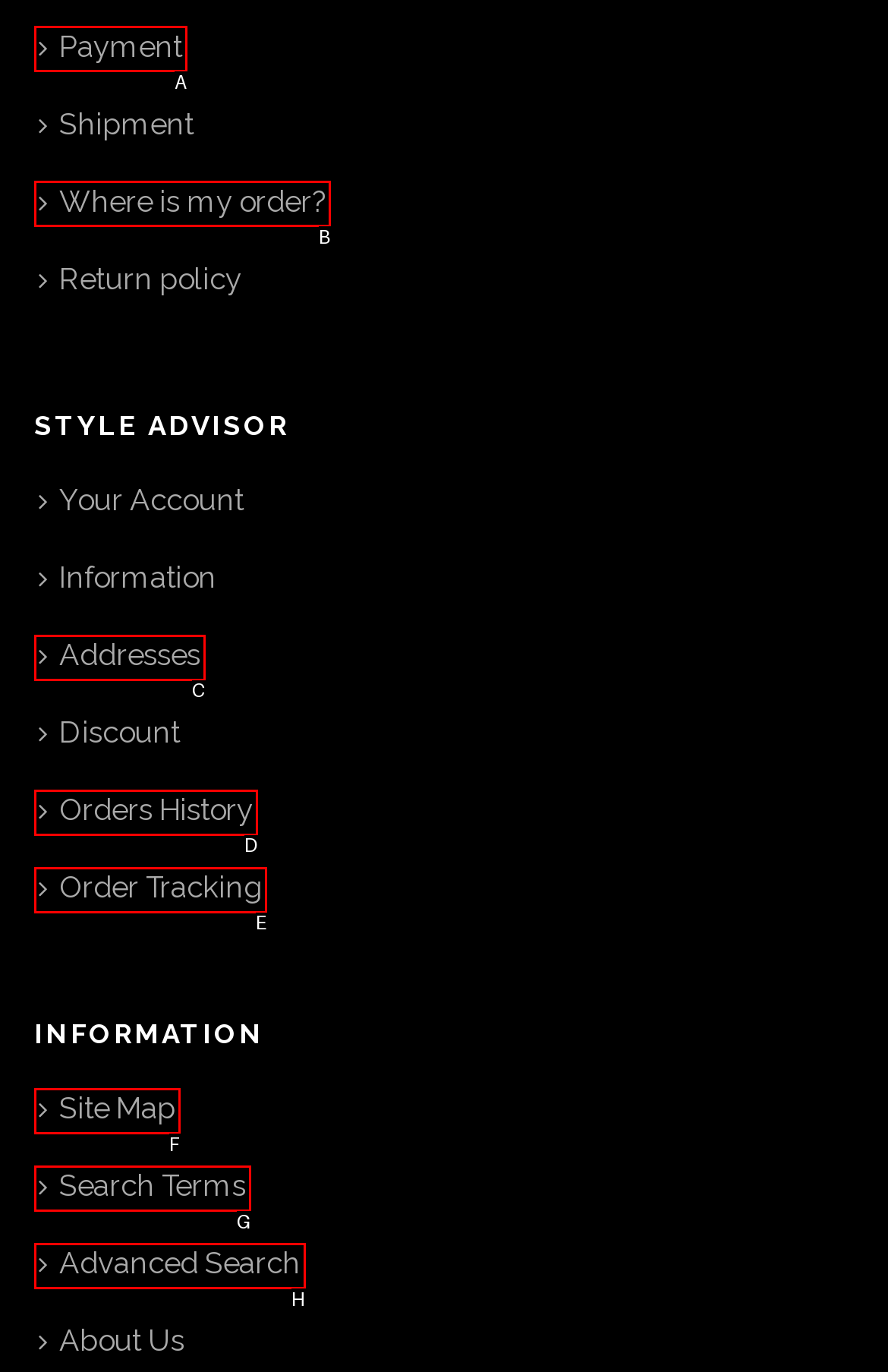Given the description: aria-label="Share on facebook", identify the matching option. Answer with the corresponding letter.

None